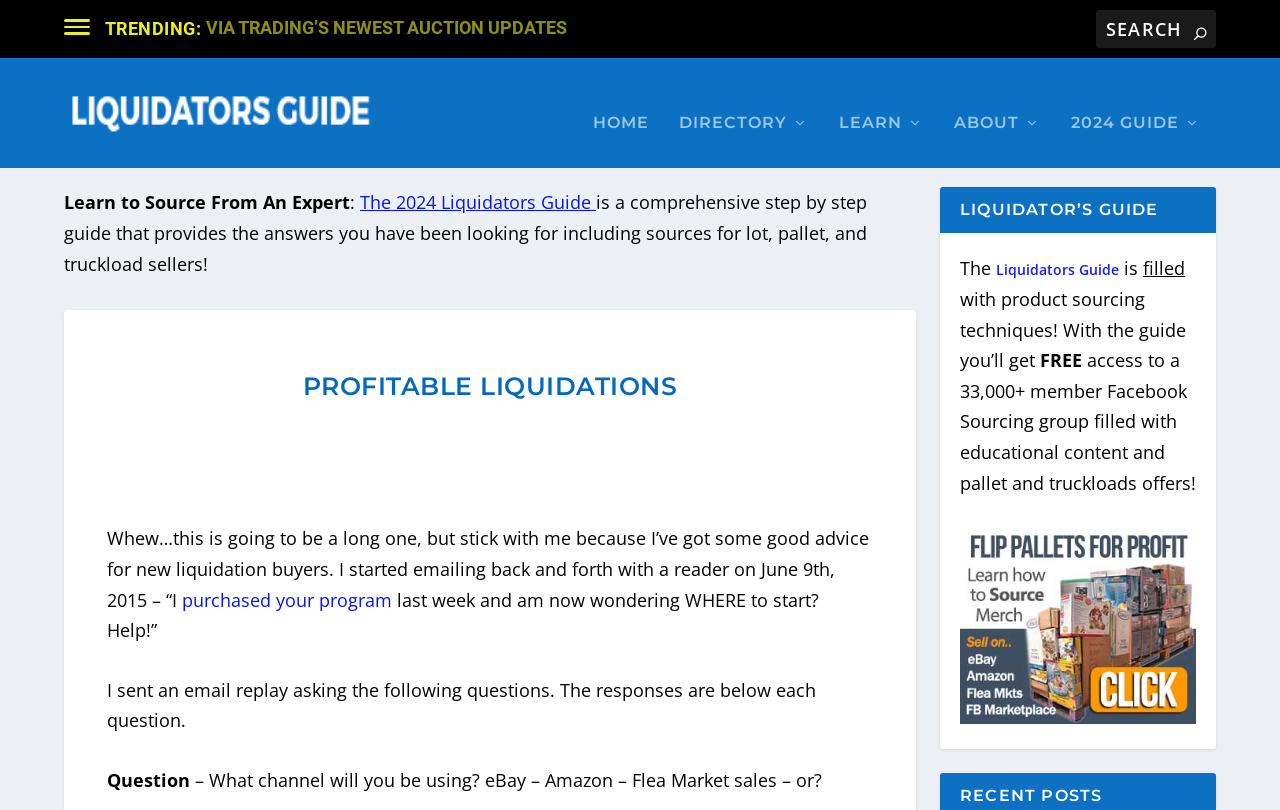Predict the bounding box coordinates of the UI element that matches this description: "Learn". The coordinates should be in the format [left, top, right, bottom] with each value between 0 and 1.

[0.655, 0.117, 0.722, 0.181]